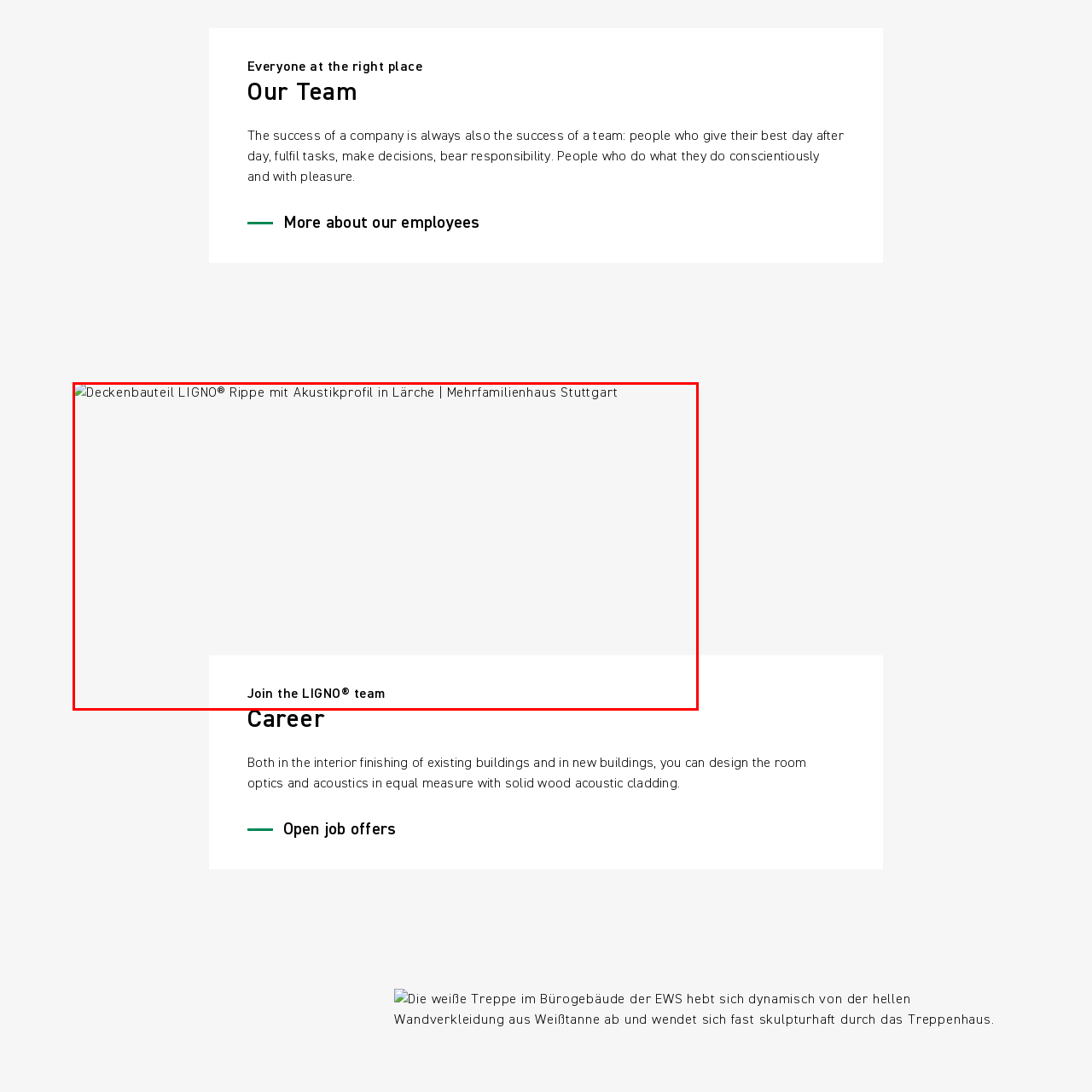Provide a comprehensive description of the image contained within the red rectangle.

The image features a detailed view of the LIGNO® ceiling component, characterized by its acoustic profile crafted from larch wood. This exquisite building element highlights both aesthetic appeal and functional benefits, making it an excellent choice for enhancing interior designs in multi-family homes, such as those in Stuttgart. Positioned within the context of a call to action for potential team members, the image reinforces the message of joining the LIGNO® team, emphasizing the importance of quality craftsmanship in creating spaces where both design and acoustics work harmoniously.